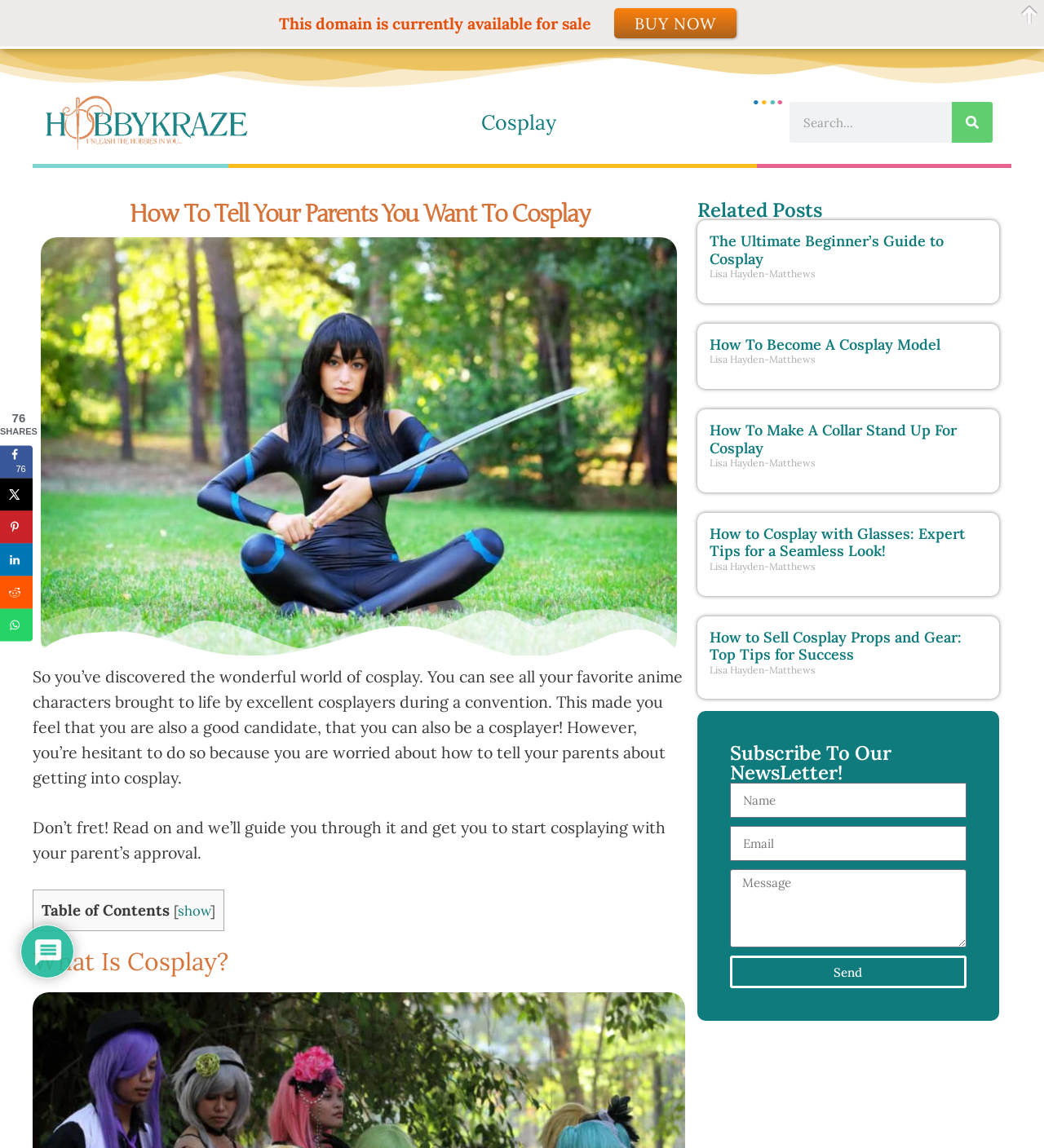Could you provide the bounding box coordinates for the portion of the screen to click to complete this instruction: "Search for something"?

[0.756, 0.089, 0.951, 0.124]